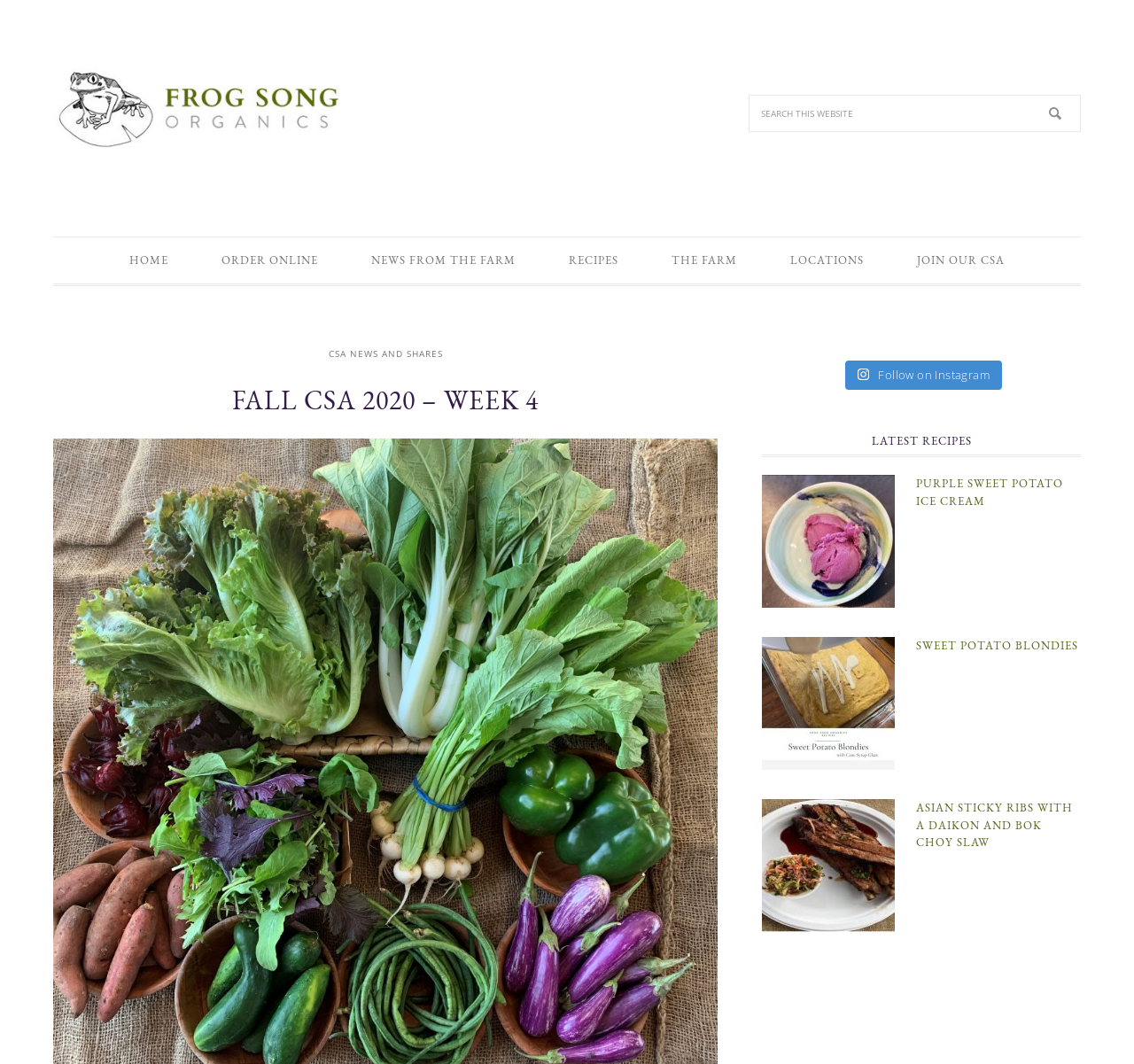Review the image closely and give a comprehensive answer to the question: How many recipes are listed in the sidebar?

In the primary sidebar, there are three articles listed under the heading 'LATEST RECIPES'. These articles are 'Purple Sweet Potato Ice Cream', 'Sweet Potato Blondies', and 'ASIAN STICKY RIBS WITH A DAIKON AND BOK CHOY SLAW'.